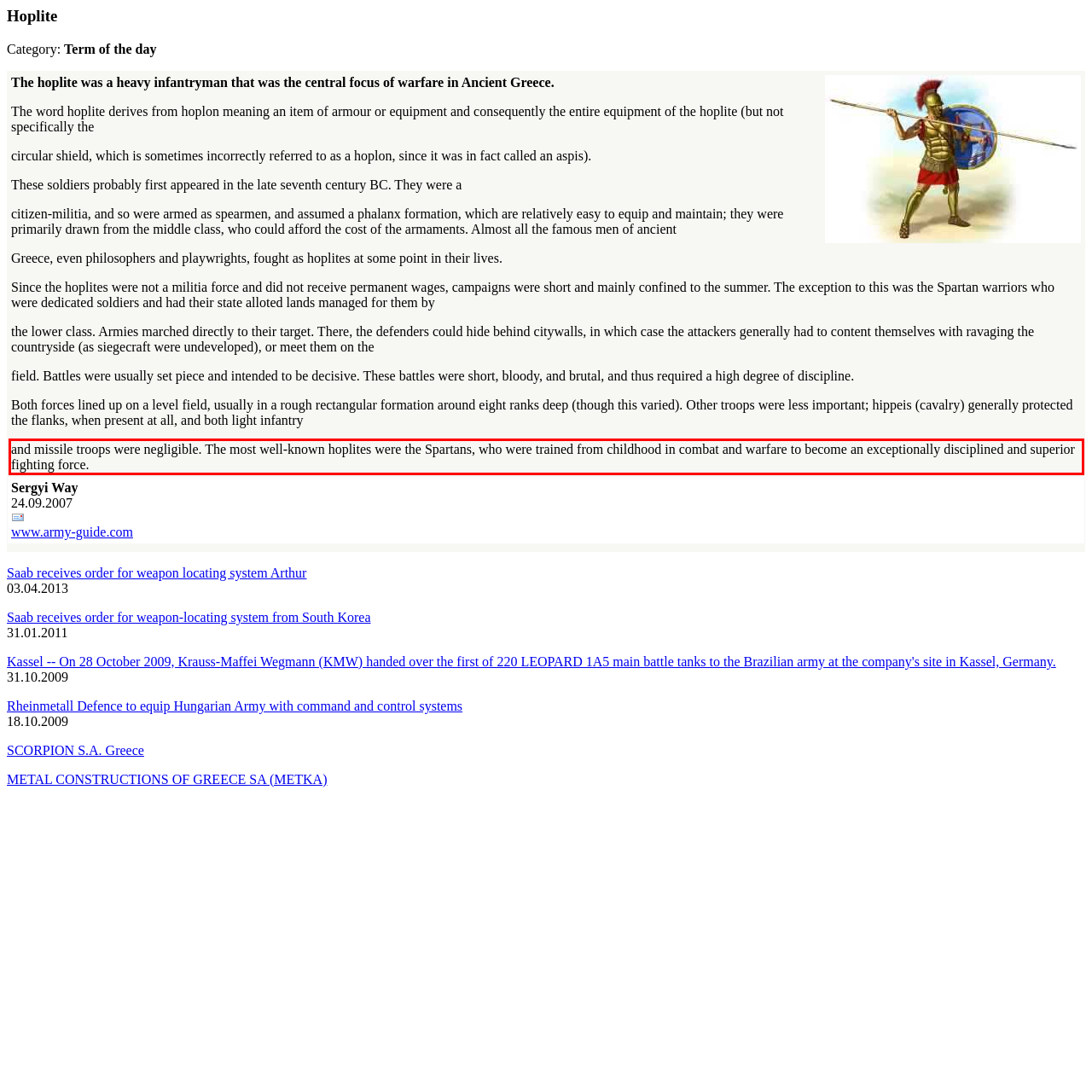You have a screenshot of a webpage with a red bounding box. Use OCR to generate the text contained within this red rectangle.

and missile troops were negligible. The most well-known hoplites were the Spartans, who were trained from childhood in combat and warfare to become an exceptionally disciplined and superior fighting force.